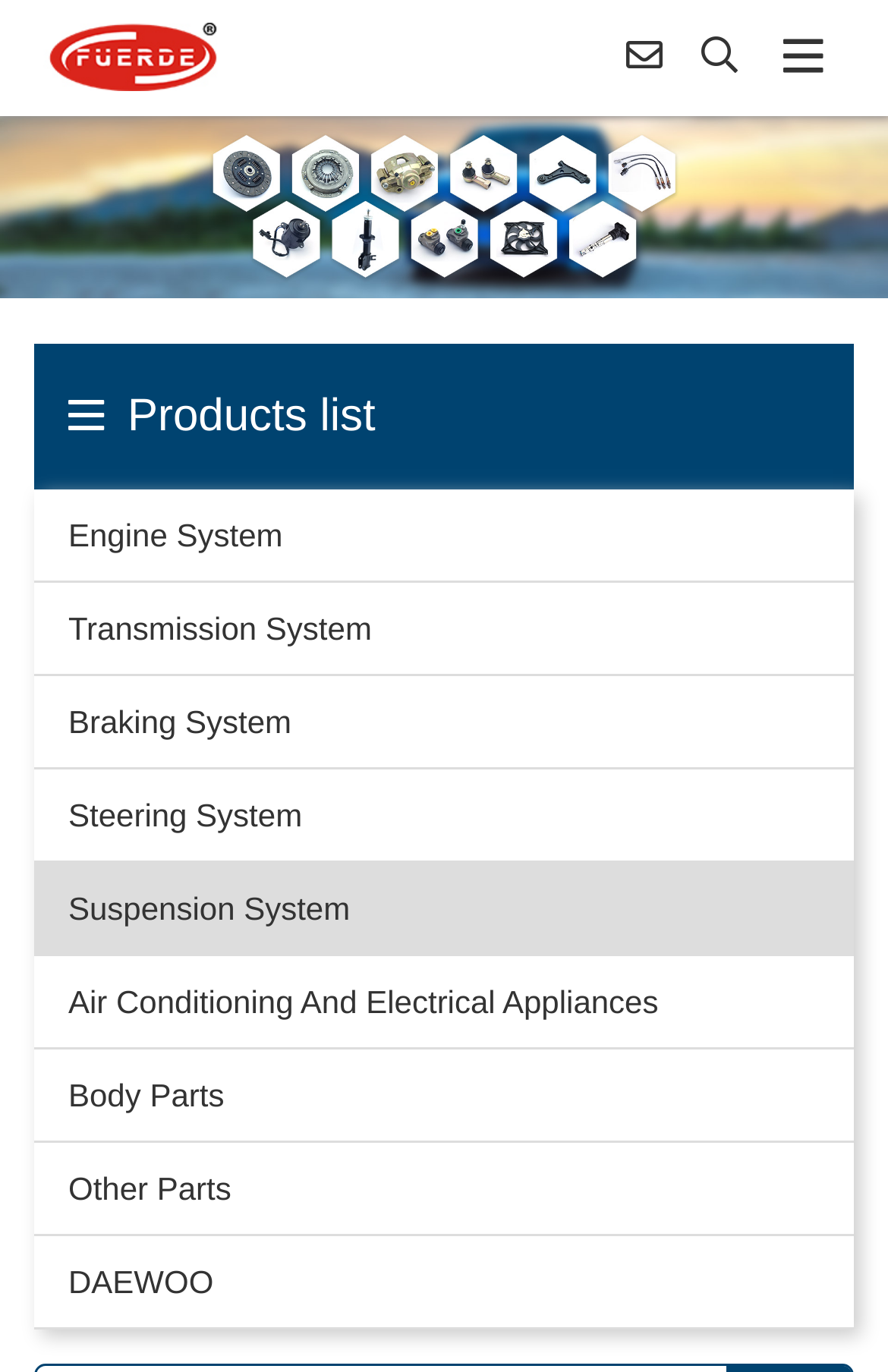Please determine the bounding box coordinates for the element with the description: "Air Conditioning And Electrical Appliances".

[0.038, 0.697, 0.962, 0.765]